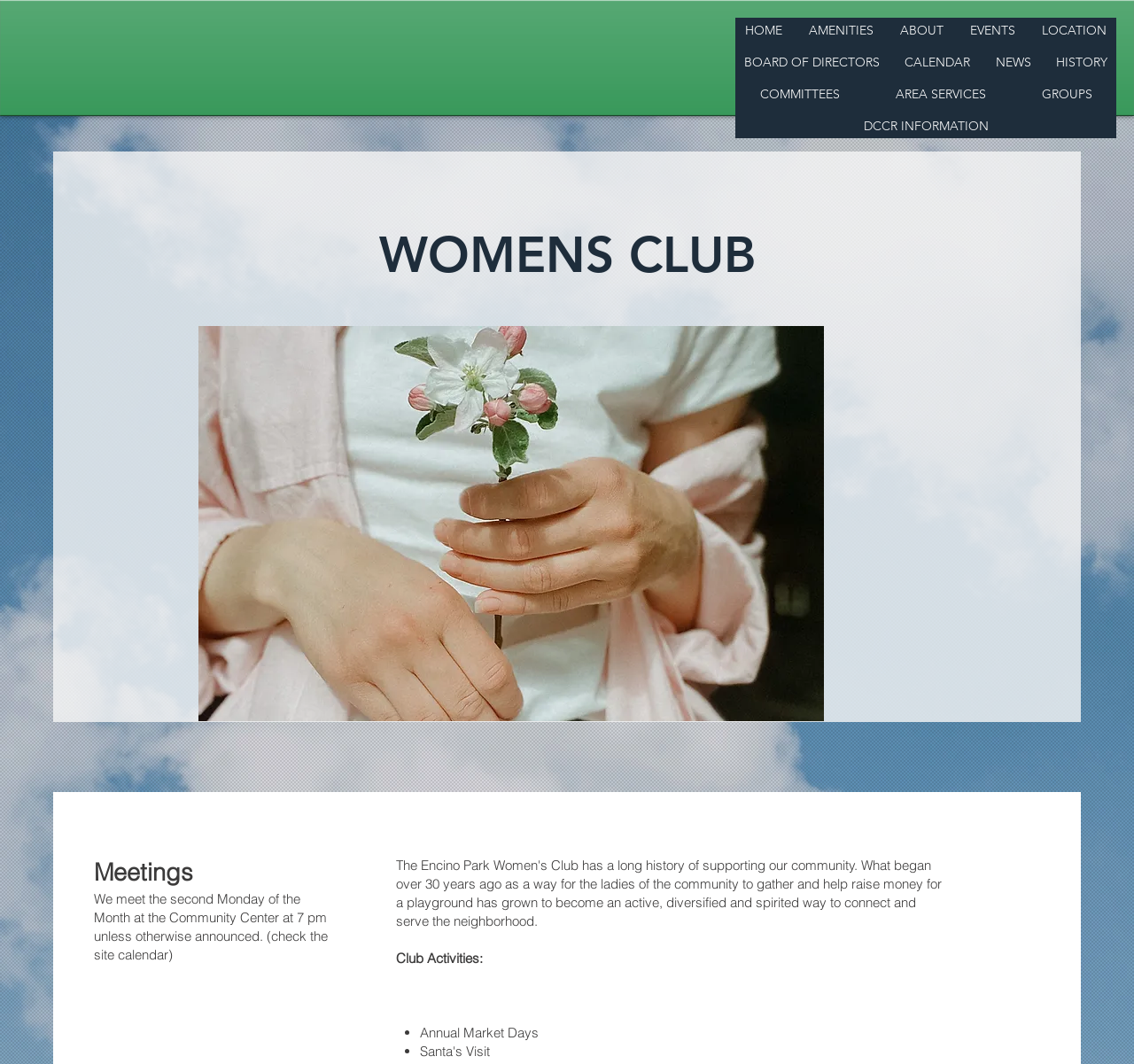Where do the meetings take place?
Look at the image and provide a short answer using one word or a phrase.

Community Center